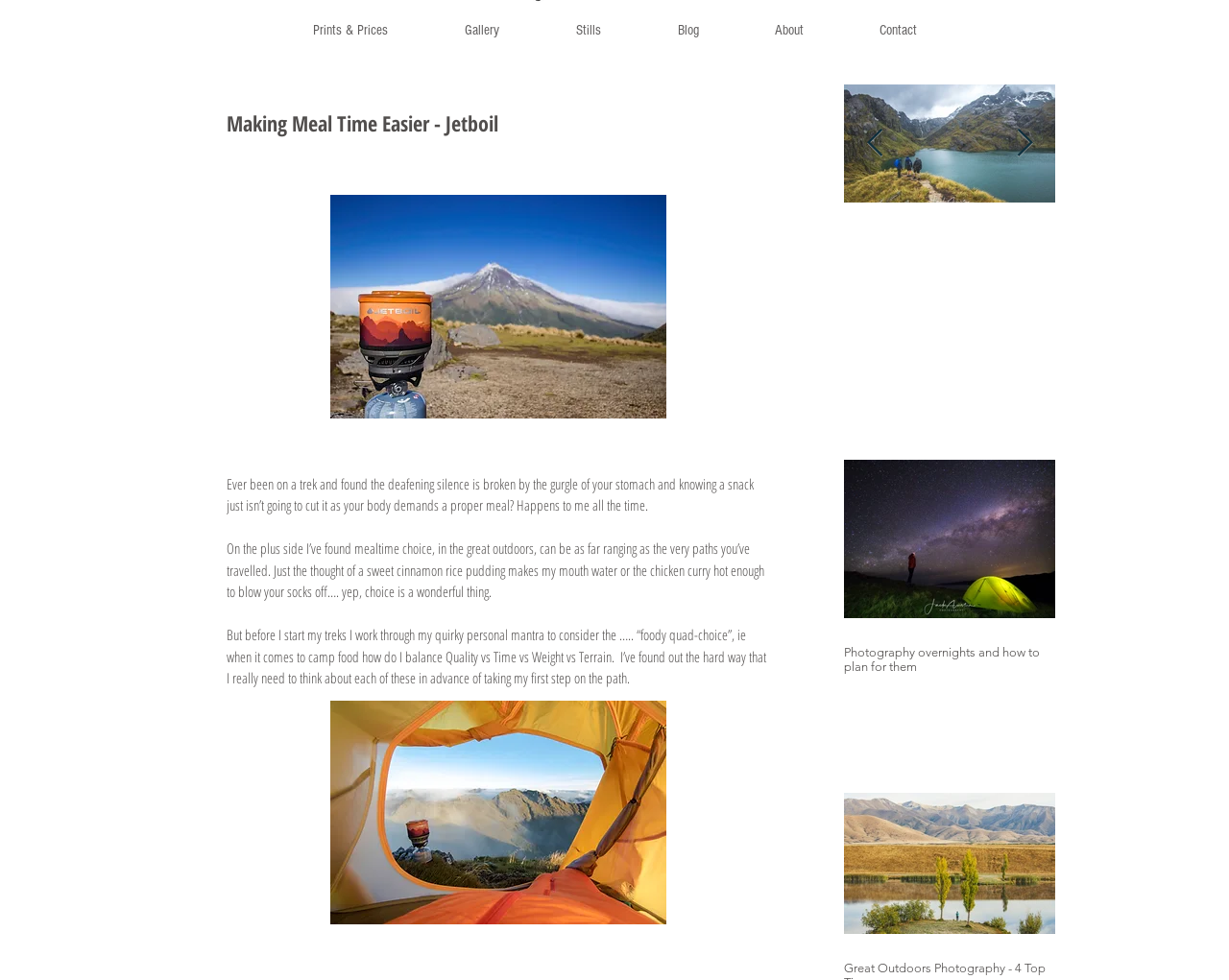Provide a brief response using a word or short phrase to this question:
How many posts are listed under 'Recent Posts'?

4